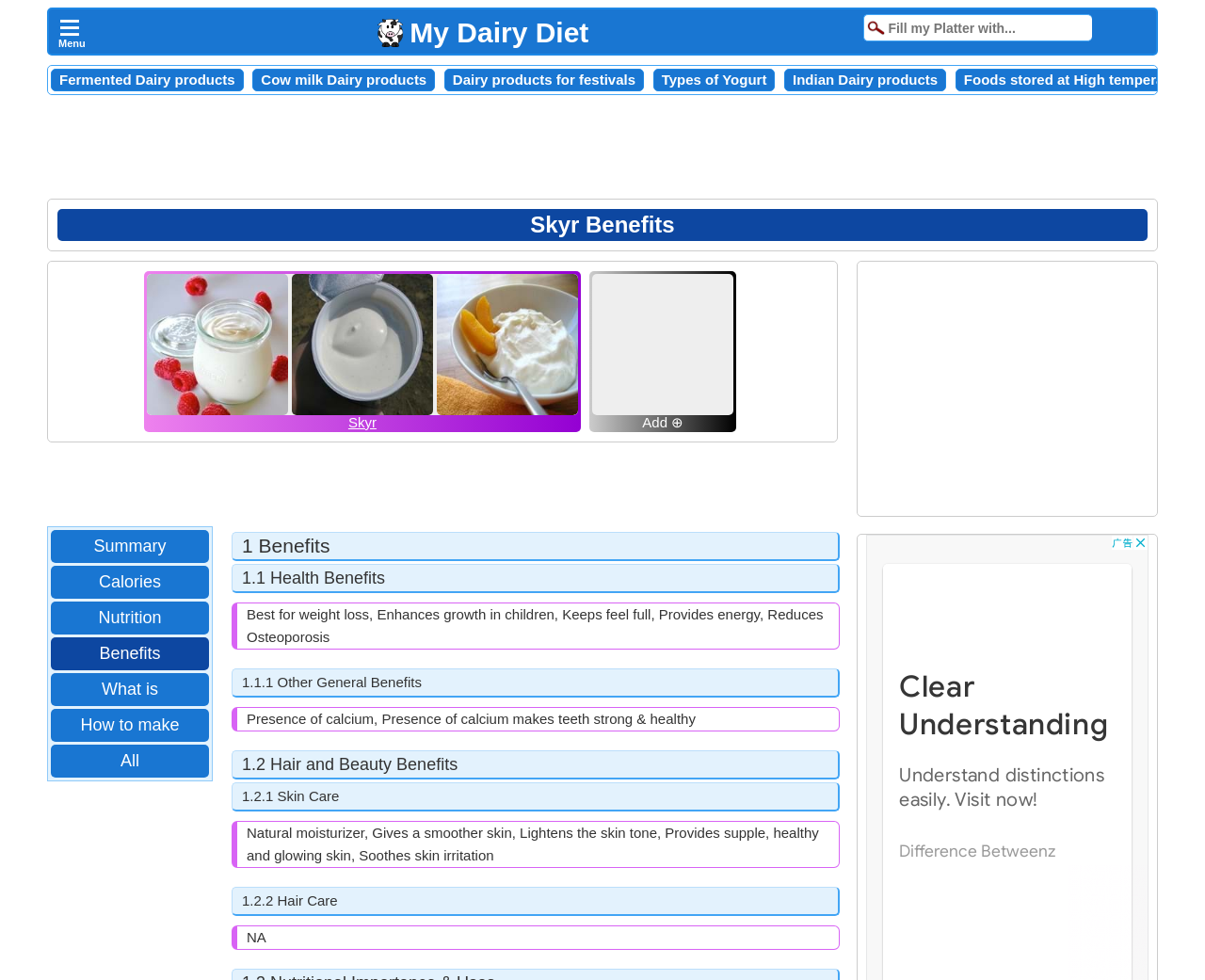Write an exhaustive caption that covers the webpage's main aspects.

The webpage is about the benefits of Skyr, a healthy treat for the body. At the top right corner, there is a close button '×' and a menu icon '≡' next to it. Below the menu icon, there is a link "All Dairy products | Milk products Image My Dairy Diet" with an accompanying image. 

On the left side, there are several links to different dairy product categories, including "Fermented Dairy products", "Cow milk Dairy products", "Dairy products for festivals", "Types of Yogurt", "Indian Dairy products", and "Foods stored at High temperature". 

In the middle of the page, there is a heading "Skyr Benefits" with three images of Skyr below it. Next to the images, there is a link "Skyr" and a button "Add ⊕". 

On the right side, there are two advertisements, one above the other. Below the advertisements, there are several links to different sections, including "Summary", "Calories", "Nutrition", "Benefits", "What is", "How to make", and "All". 

The main content of the page is divided into sections, including "Benefits", "Health Benefits", "Other General Benefits", "Hair and Beauty Benefits", "Skin Care", and "Hair Care". Each section has a heading and a list of benefits, such as "Best for weight loss, Enhances growth in children, Keeps feel full, Provides energy, Reduces Osteoporosis" under the "Health Benefits" section.